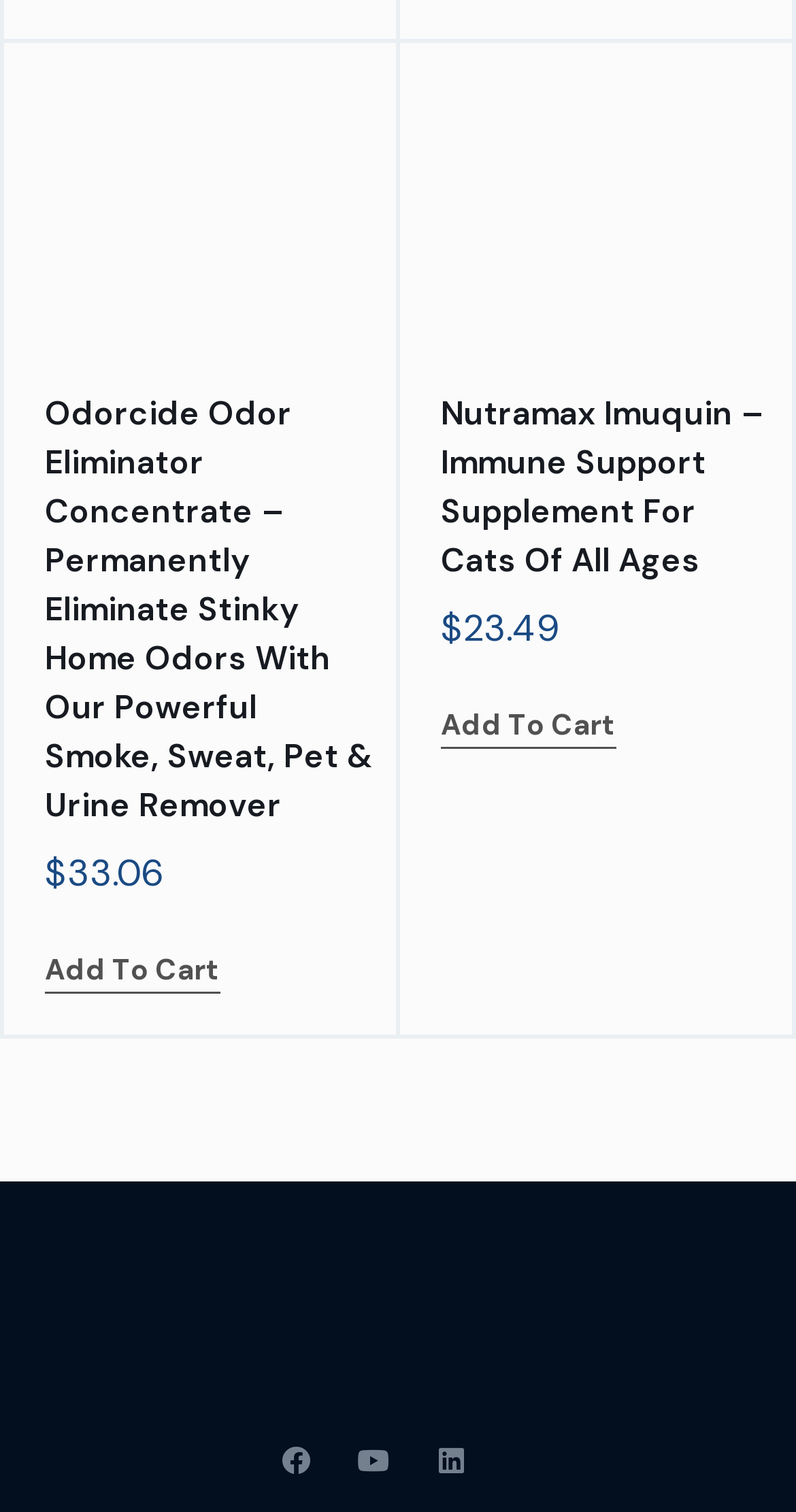Provide the bounding box coordinates in the format (top-left x, top-left y, bottom-right x, bottom-right y). All values are floating point numbers between 0 and 1. Determine the bounding box coordinate of the UI element described as: parent_node: EMAIL * aria-describedby="email-notes" name="email"

None